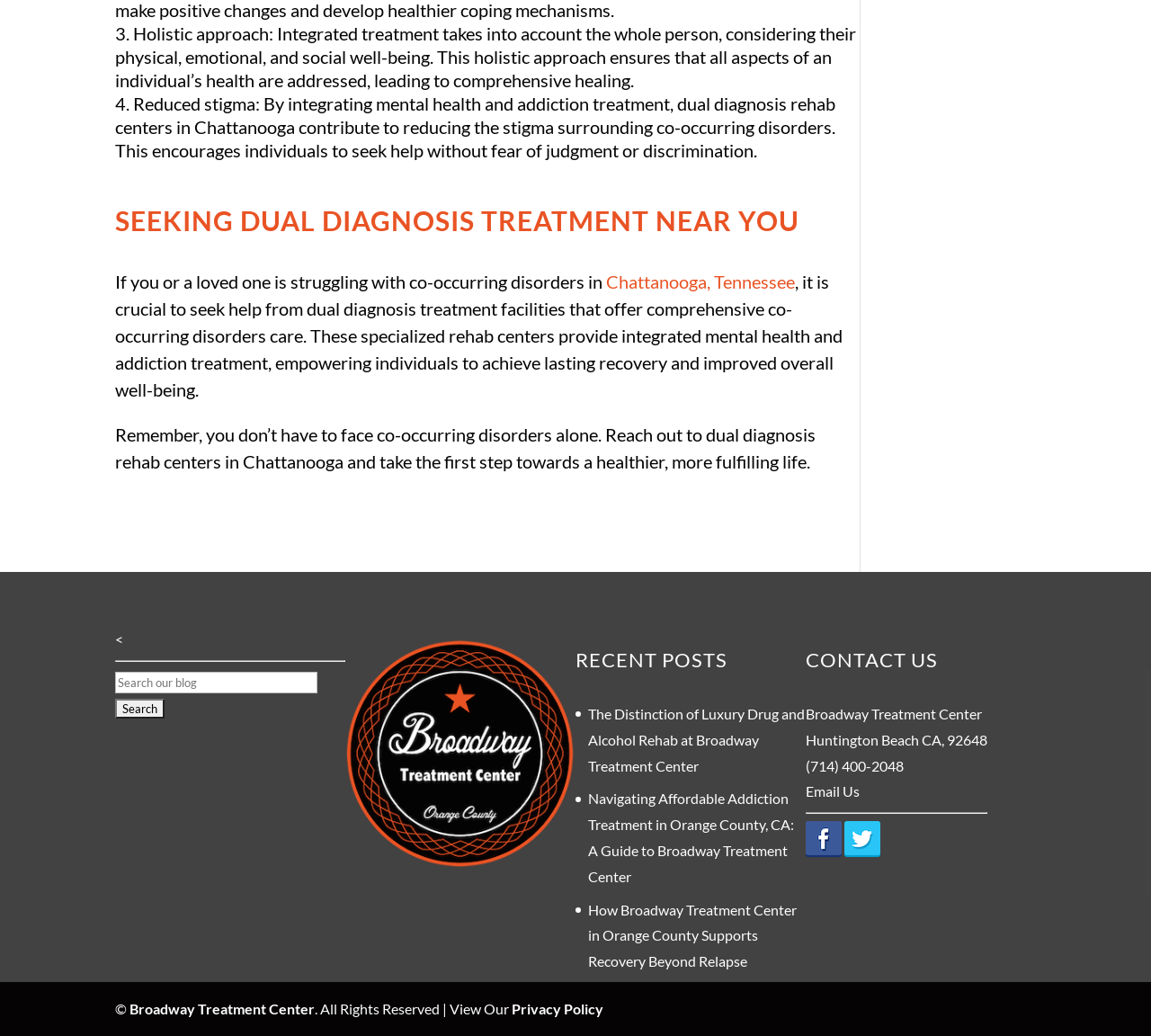Respond to the following question using a concise word or phrase: 
Where is the dual diagnosis rehab center located?

Huntington Beach CA, 92648